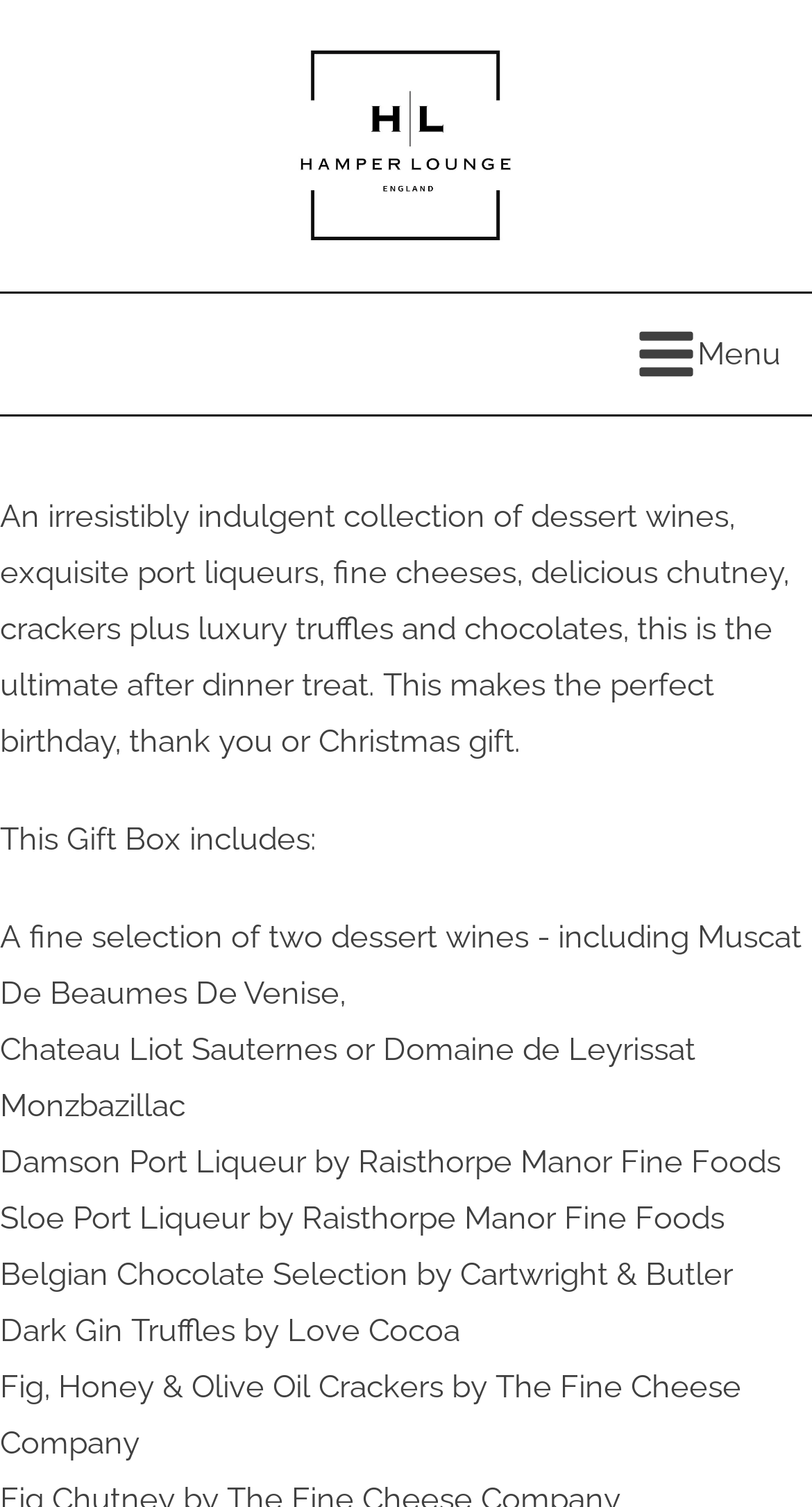What is the purpose of the gift box?
Using the image as a reference, answer the question with a short word or phrase.

Birthday, thank you or Christmas gift